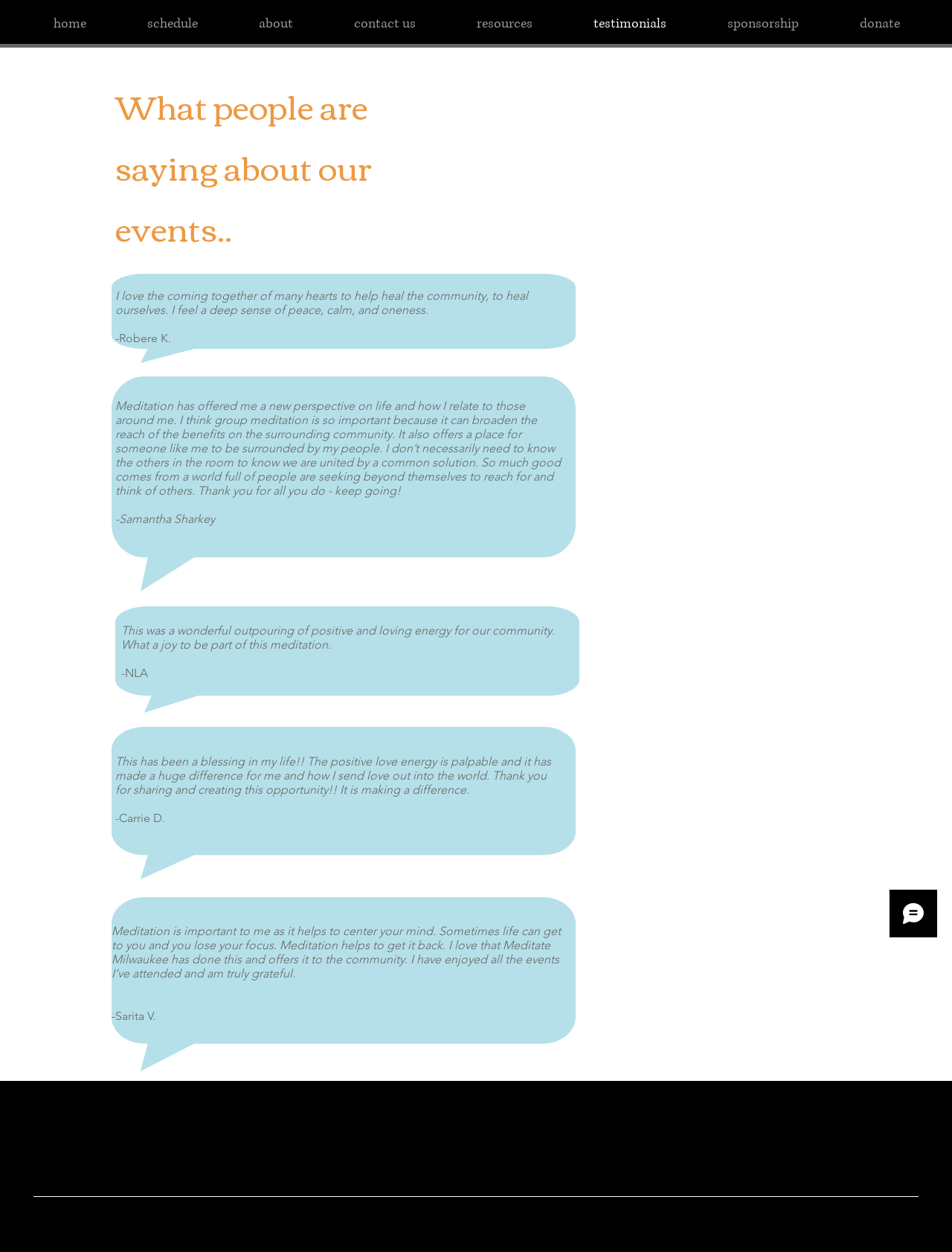Using the element description donate, predict the bounding box coordinates for the UI element. Provide the coordinates in (top-left x, top-left y, bottom-right x, bottom-right y) format with values ranging from 0 to 1.

[0.871, 0.01, 0.977, 0.029]